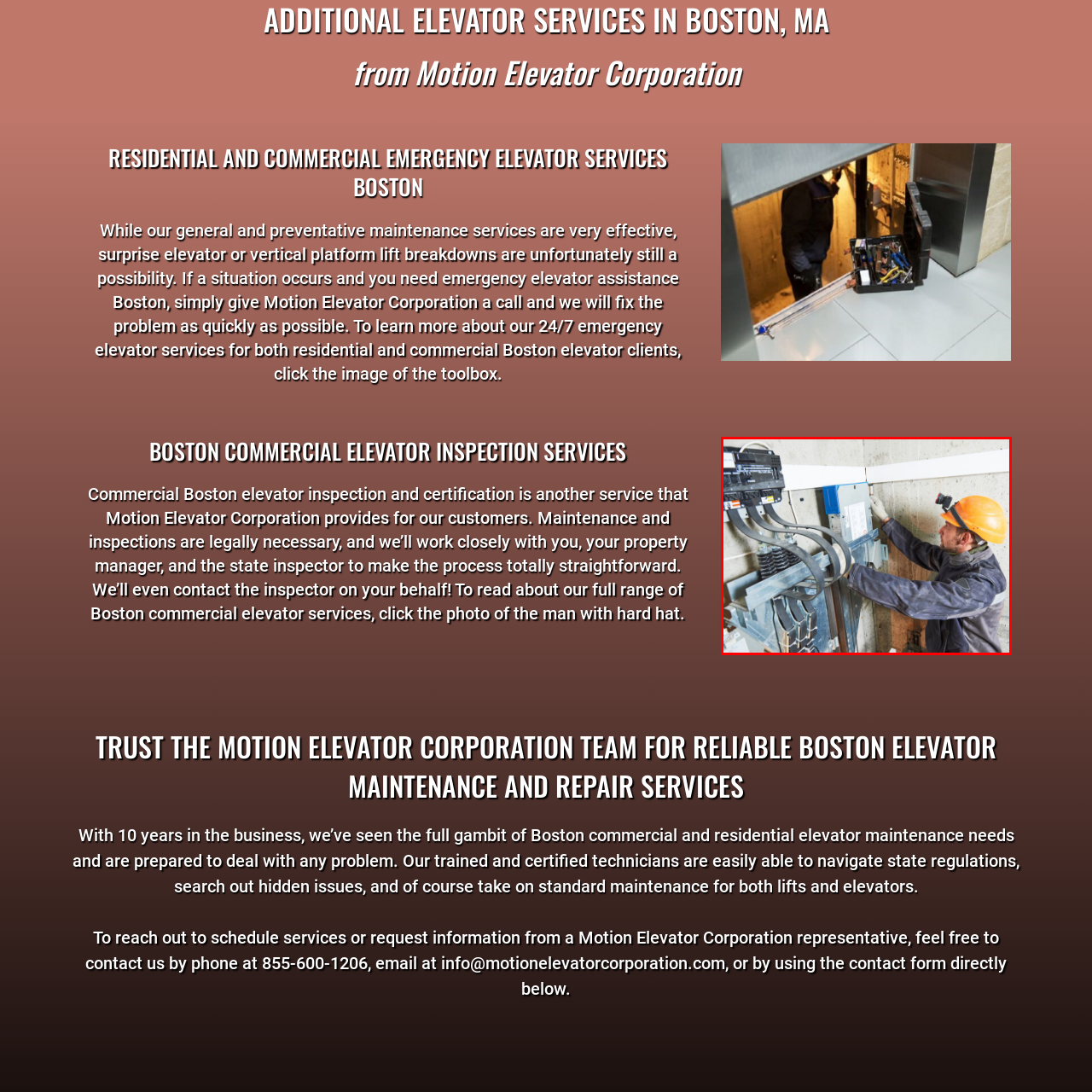Focus on the section within the red boundary and provide a detailed description.

The image depicts a technician working on an elevator control system within a maintenance setting. Dressed in a safety helmet featuring a headlamp, the technician is focused on adjusting components attached to the elevator's mechanical framework. The background reveals bare concrete walls, emphasizing an industrial atmosphere, while the visible machinery includes electrical wiring and control units, indicative of the complexities involved in elevator maintenance. This image represents the specialized services offered by Motion Elevator Corporation, highlighting their commitment to ensuring both residential and commercial elevator safety and functionality in Boston, MA.